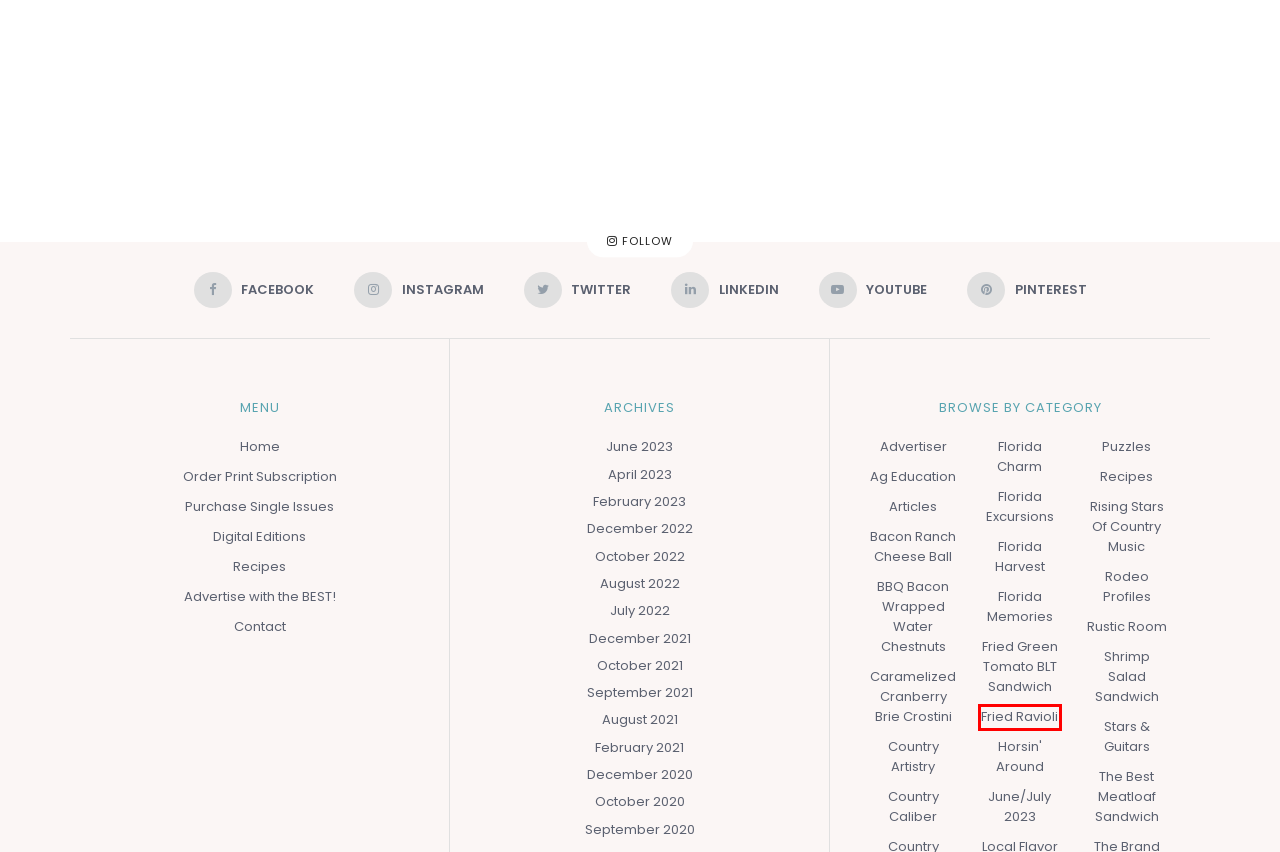You are provided with a screenshot of a webpage highlighting a UI element with a red bounding box. Choose the most suitable webpage description that matches the new page after clicking the element in the bounding box. Here are the candidates:
A. Advertiser – Florida Country & Coast Magazine
B. The Best Meatloaf Sandwich – Florida Country & Coast Magazine
C. July 2022 – Florida Country & Coast Magazine
D. August 2022 – Florida Country & Coast Magazine
E. Bacon Ranch Cheese Ball – Florida Country & Coast Magazine
F. Fried Ravioli – Florida Country & Coast Magazine
G. Rustic Room – Florida Country & Coast Magazine
H. Florida Excursions – Florida Country & Coast Magazine

F